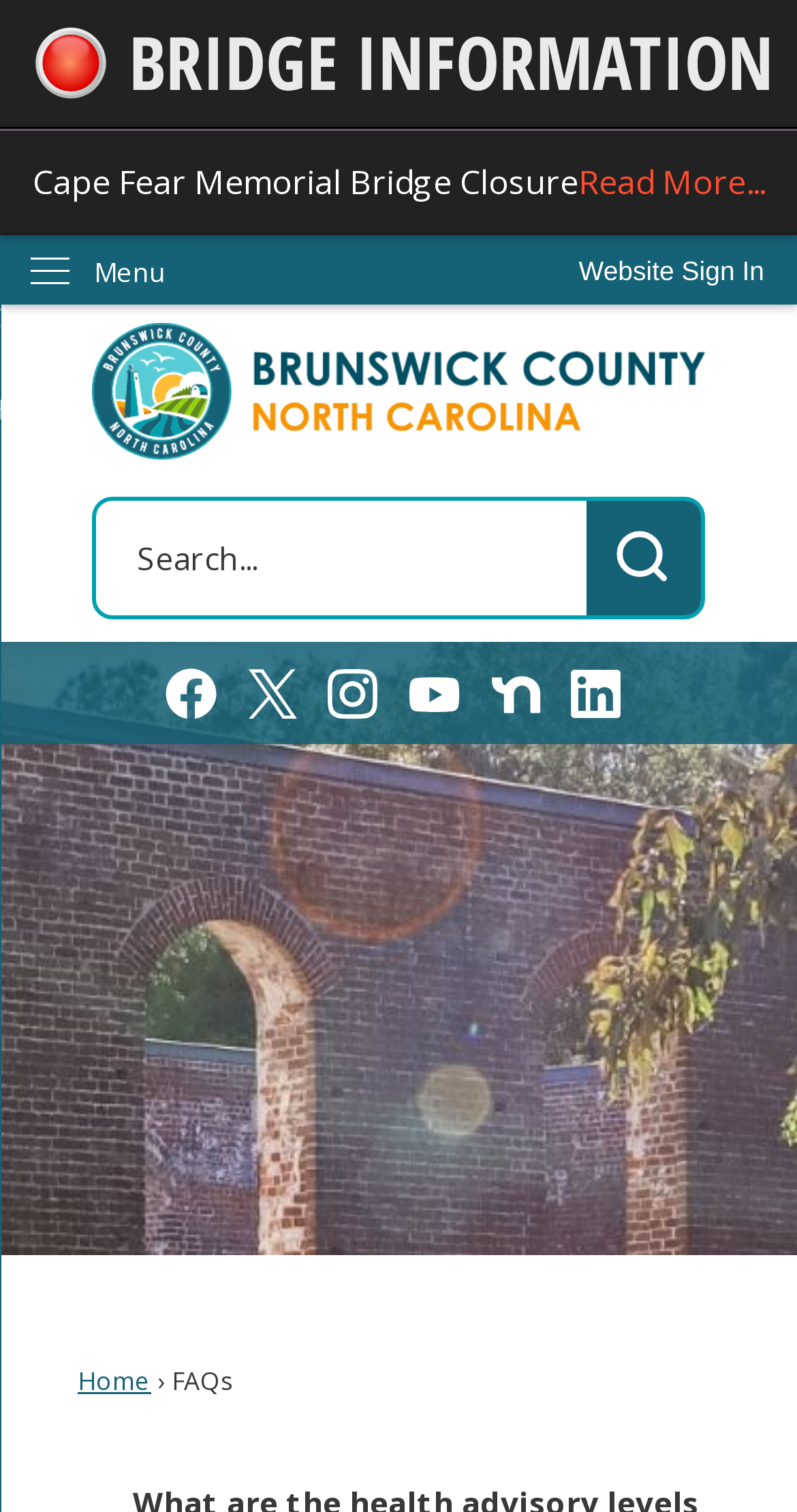Please specify the bounding box coordinates of the area that should be clicked to accomplish the following instruction: "Skip to main content". The coordinates should consist of four float numbers between 0 and 1, i.e., [left, top, right, bottom].

[0.0, 0.0, 0.044, 0.023]